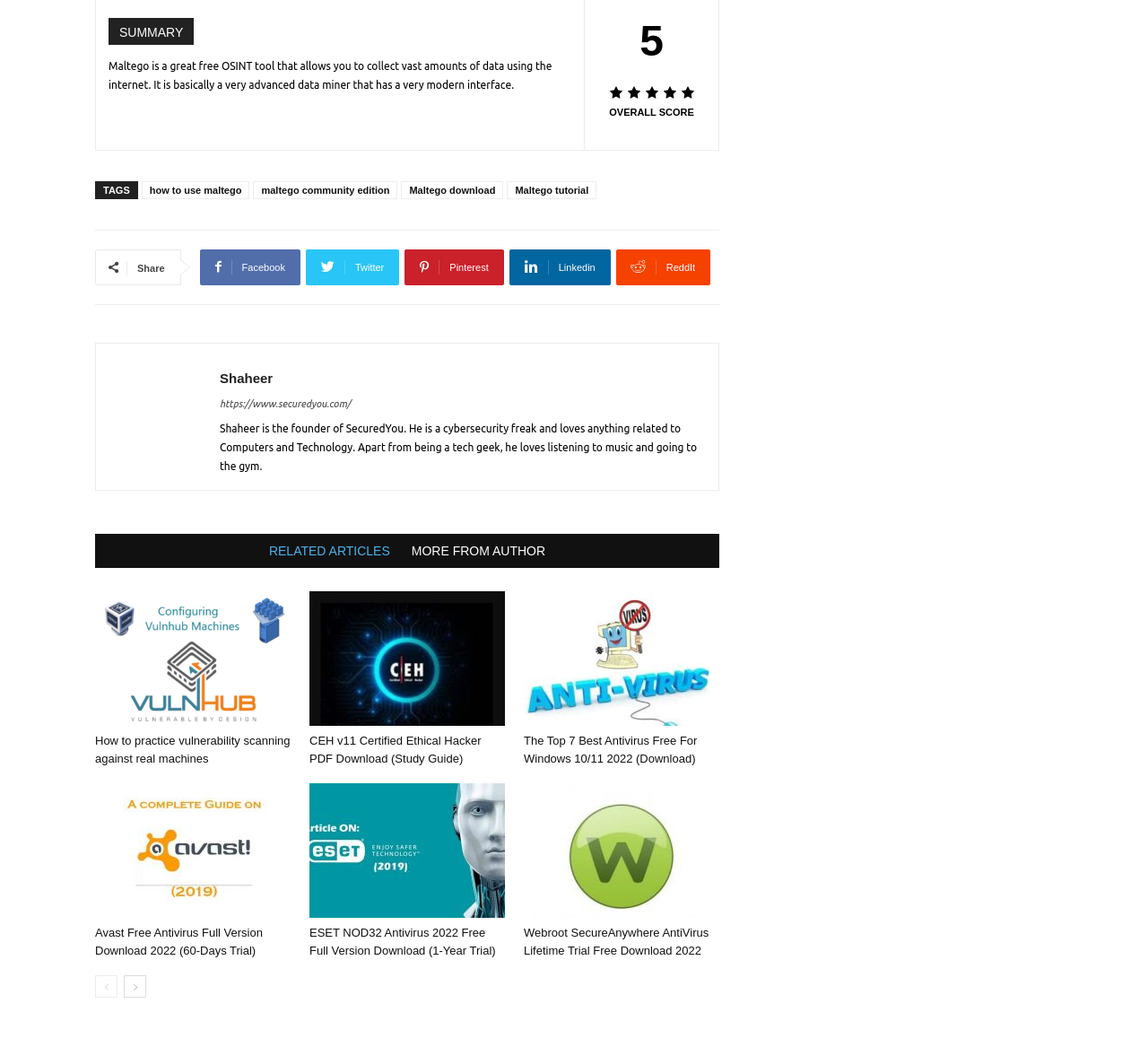Provide the bounding box coordinates of the area you need to click to execute the following instruction: "Check 'CEH v11 Certified Ethical Hacker PDF Download (Study Guide)'".

[0.27, 0.56, 0.44, 0.687]